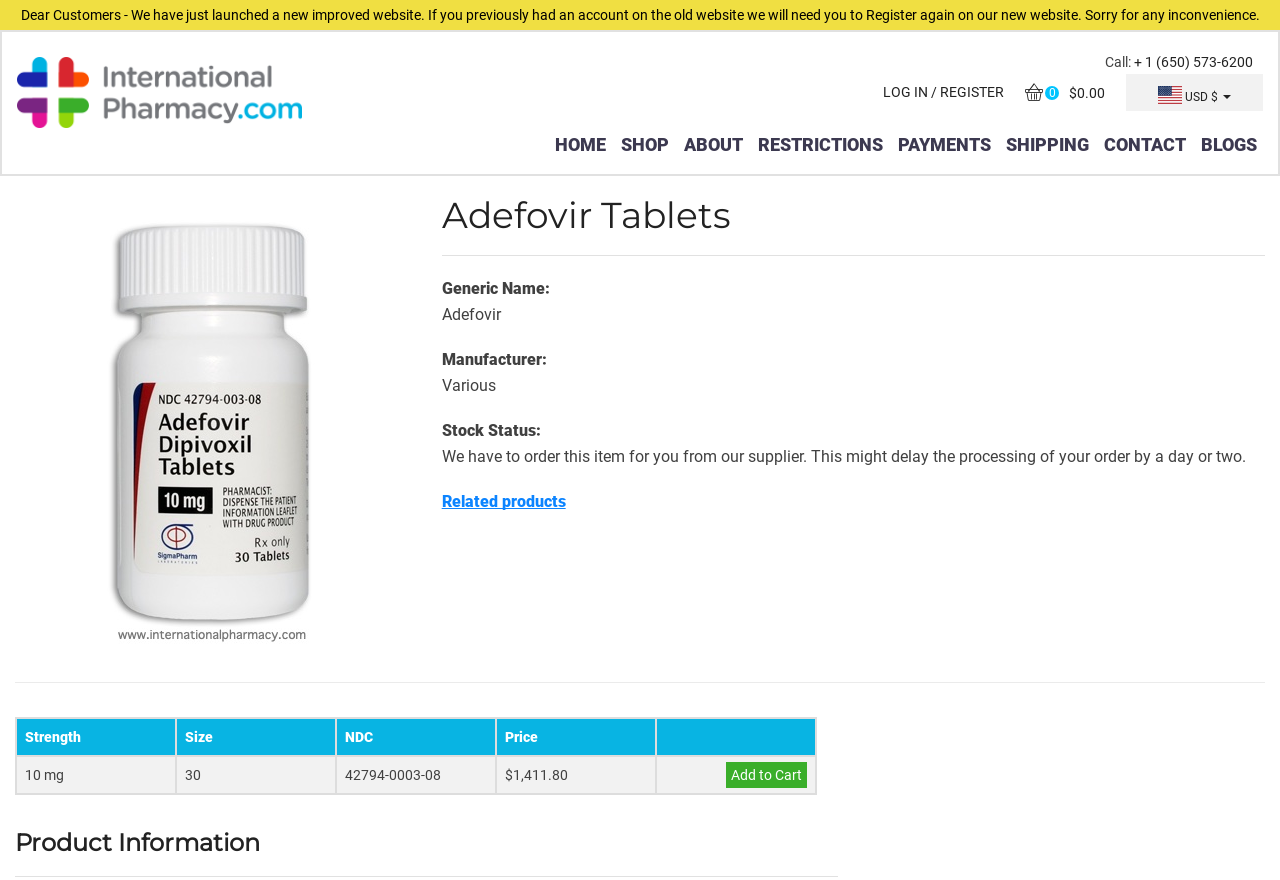Provide the bounding box coordinates of the HTML element this sentence describes: "Home".

[0.434, 0.131, 0.478, 0.197]